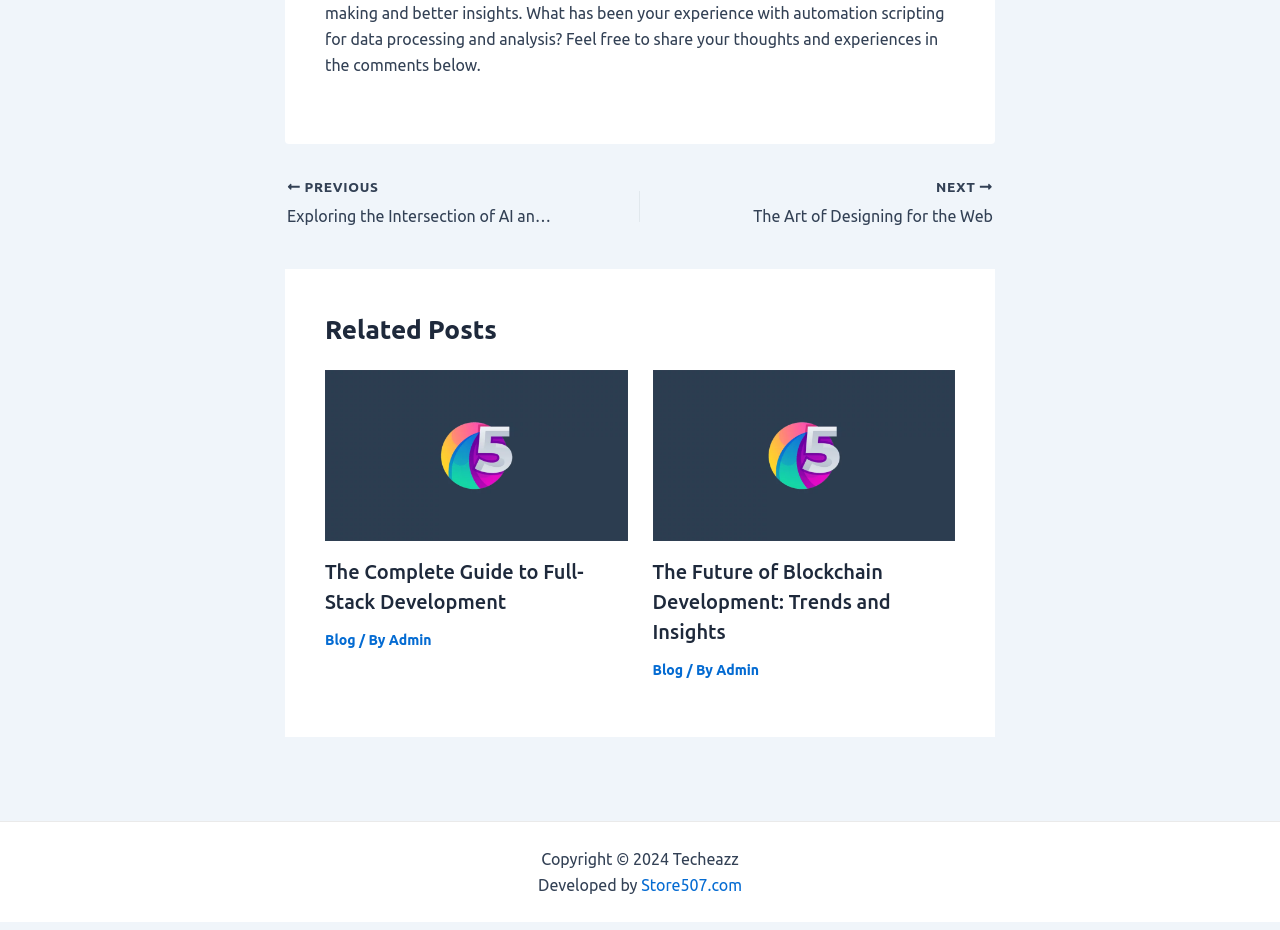Please locate the clickable area by providing the bounding box coordinates to follow this instruction: "Click on CRYPTO".

None